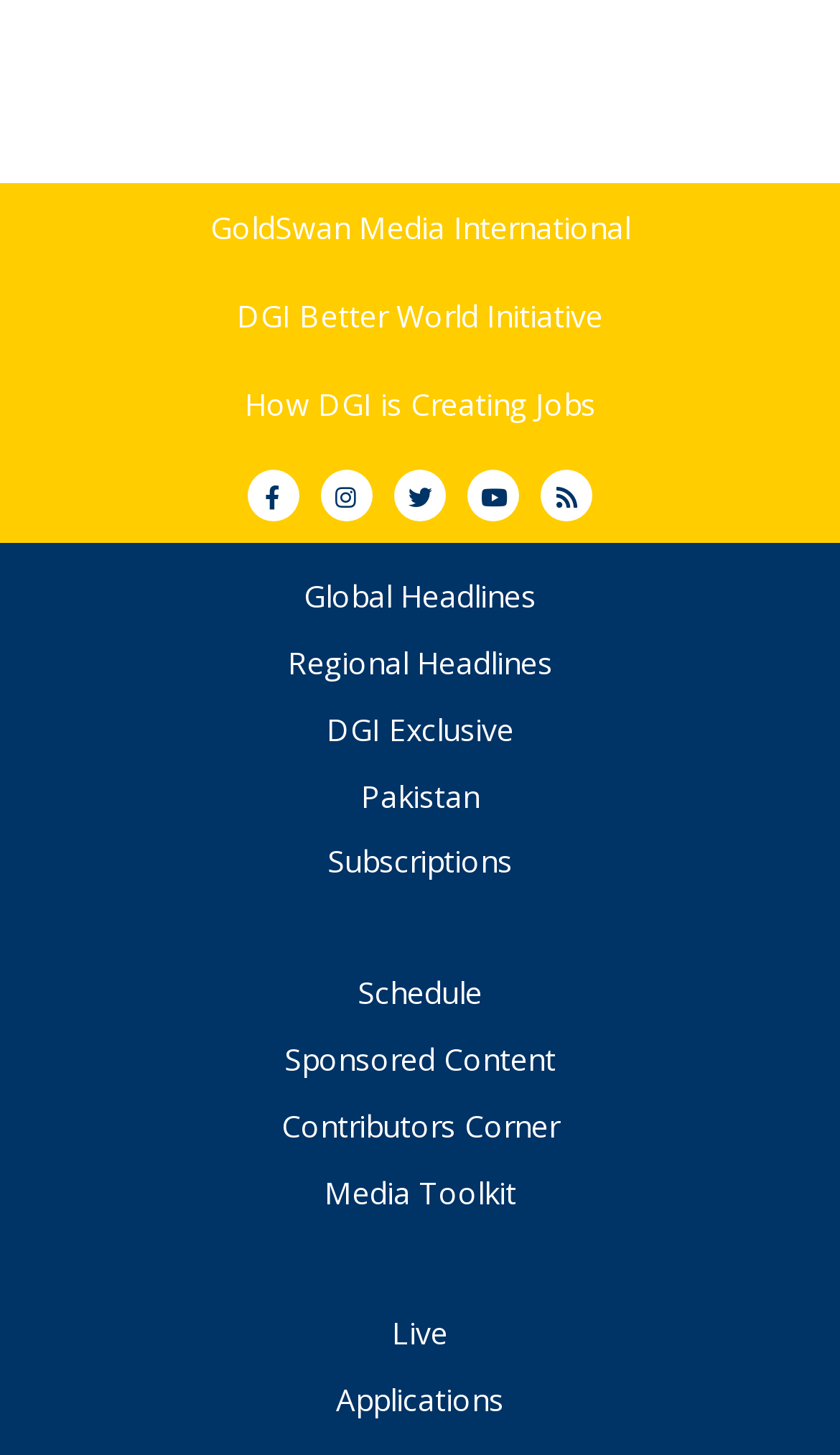What is the last link in the menu?
Could you answer the question with a detailed and thorough explanation?

I looked at the menu links and found that the last link is 'Applications' with a bounding box coordinate of [0.4, 0.948, 0.6, 0.976].